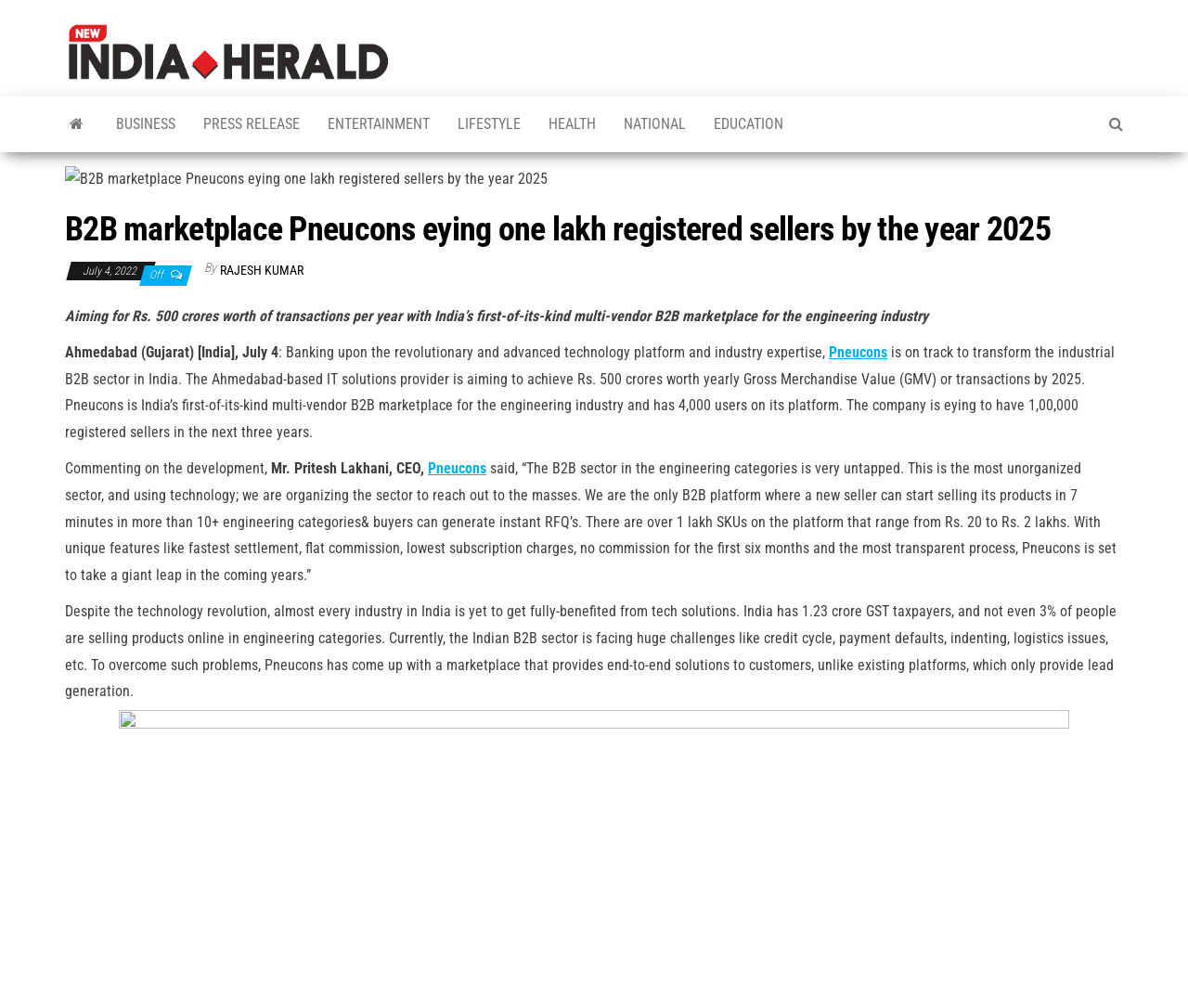Illustrate the webpage thoroughly, mentioning all important details.

The webpage is about an article from New India Herald, a news website. At the top, there is a logo of New India Herald, accompanied by a link to the website. Below the logo, there are several links to different categories, including BUSINESS, PRESS RELEASE, ENTERTAINMENT, LIFESTYLE, HEALTH, NATIONAL, and EDUCATION.

The main article is about Pneucons, a B2B marketplace, and its goal to have one lakh registered sellers by 2025. The article's title is "B2B marketplace Pneucons eying one lakh registered sellers by the year 2025". Below the title, there is a date "July 4, 2022" and an author's name "RAJESH KUMAR". The article's content is divided into several paragraphs, describing Pneucons' aim to achieve Rs. 500 crores worth of transactions per year, its current user base, and its plans to transform the industrial B2B sector in India.

There are several quotes from Mr. Pritesh Lakhani, CEO of Pneucons, explaining the company's vision and unique features. The article also discusses the challenges faced by the Indian B2B sector and how Pneucons' marketplace provides end-to-end solutions to customers.

On the top right corner, there is a search icon and a link to the article's title.